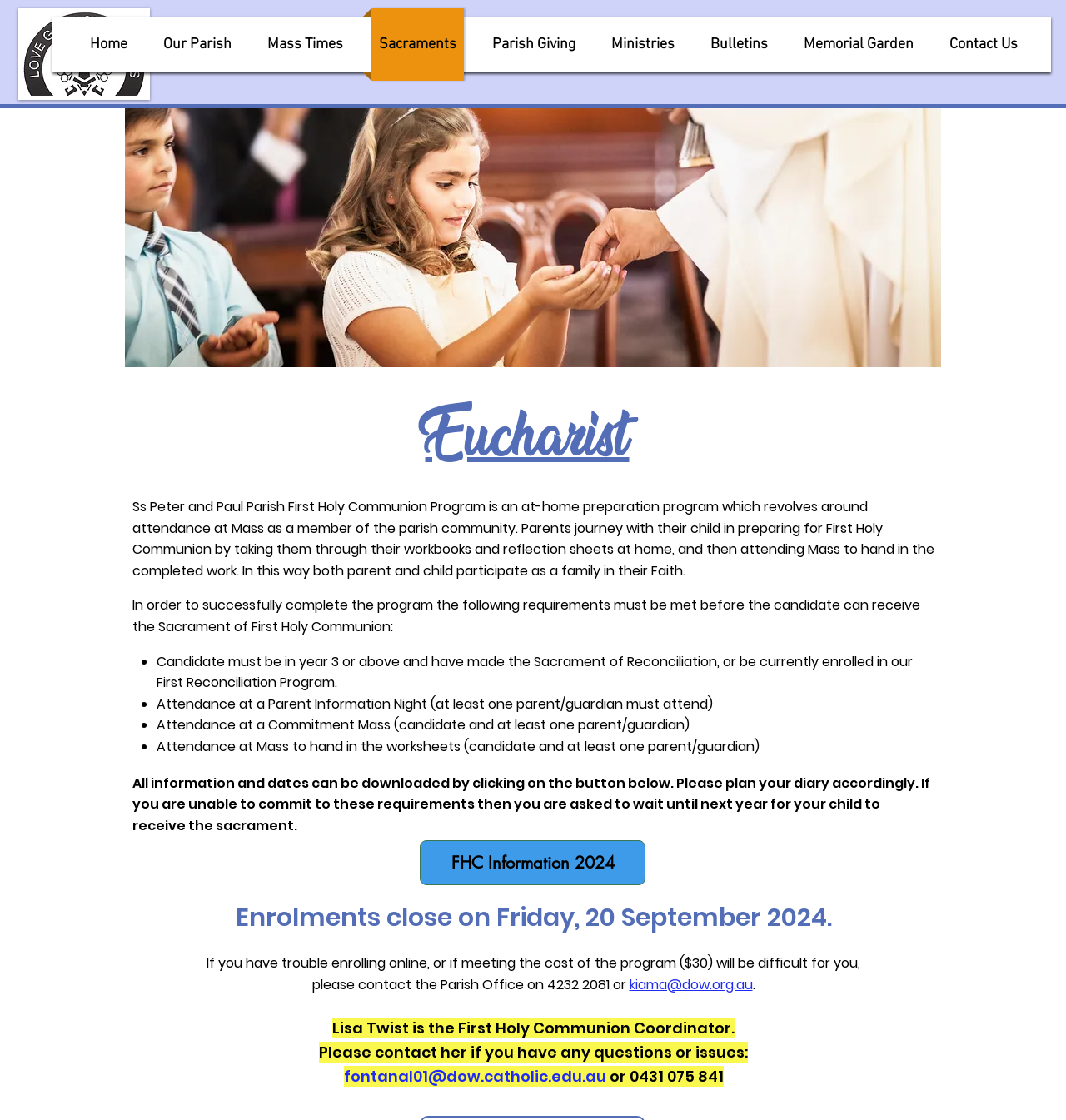What is the cost of the First Holy Communion program?
Please look at the screenshot and answer in one word or a short phrase.

$30